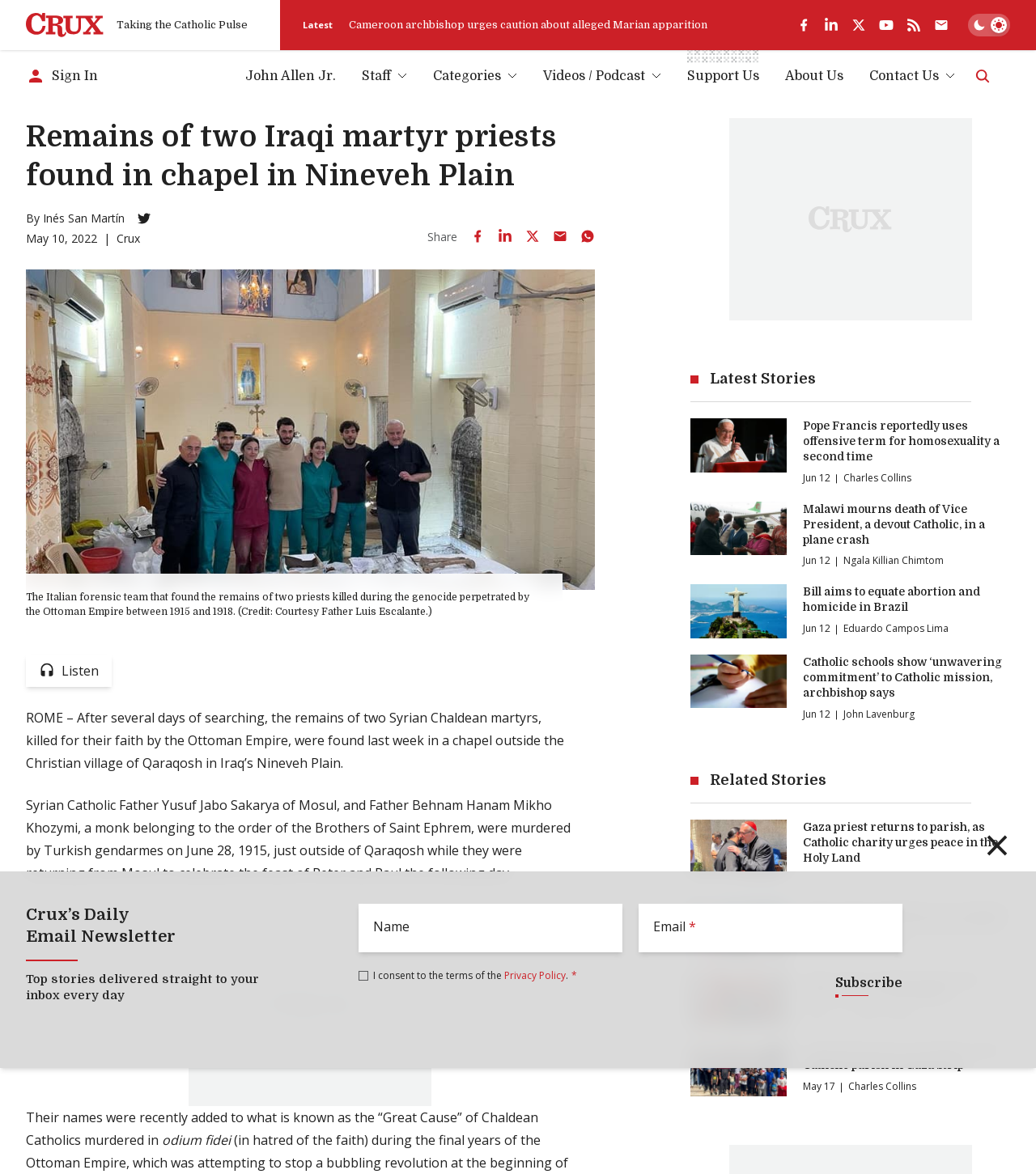Can you look at the image and give a comprehensive answer to the question:
What is the purpose of the 'Subscribe' button?

I inferred the answer by looking at the context of the 'Subscribe' button, which is accompanied by a heading 'Crux’s Daily Email Newsletter' and a description 'Top stories delivered straight to your inbox every day'.